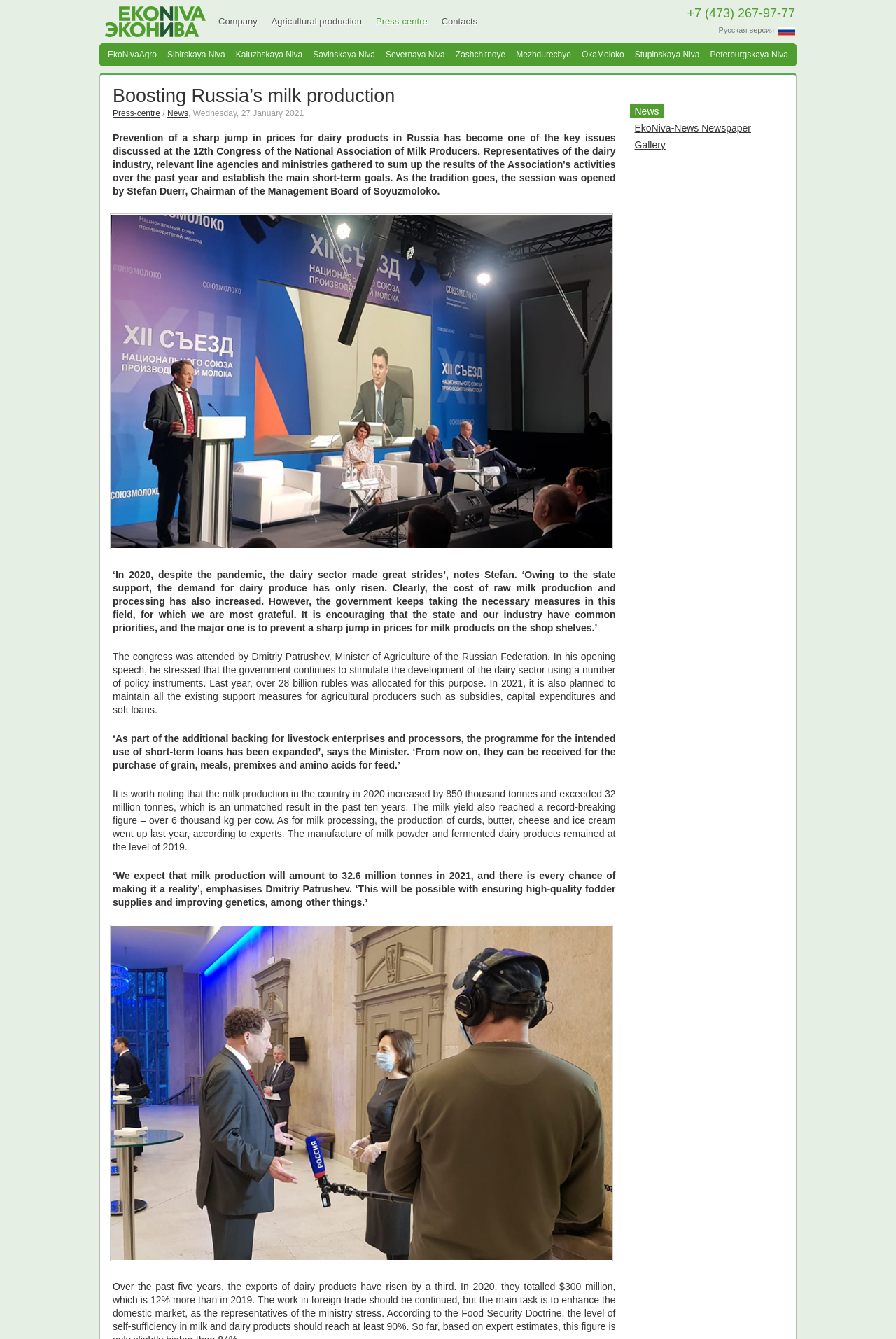Please provide a brief answer to the question using only one word or phrase: 
What is the name of the Minister of Agriculture of the Russian Federation?

Dmitriy Patrushev